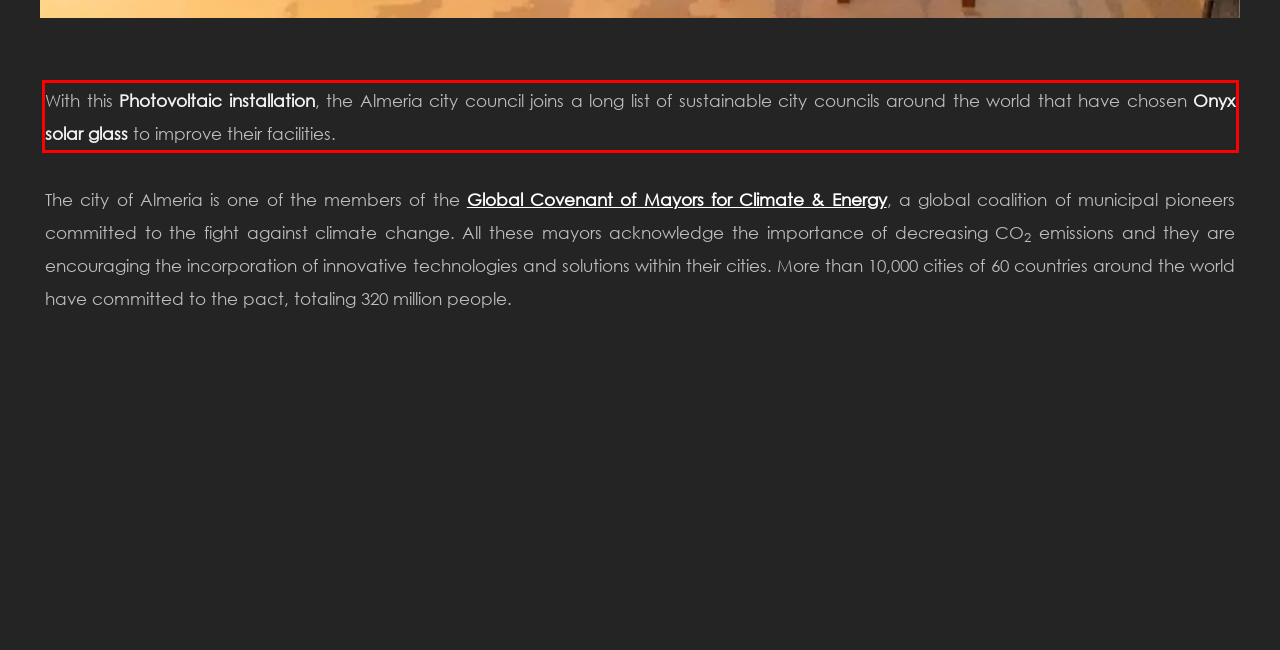Inspect the webpage screenshot that has a red bounding box and use OCR technology to read and display the text inside the red bounding box.

With this Photovoltaic installation, the Almeria city council joins a long list of sustainable city councils around the world that have chosen Onyx solar glass to improve their facilities.